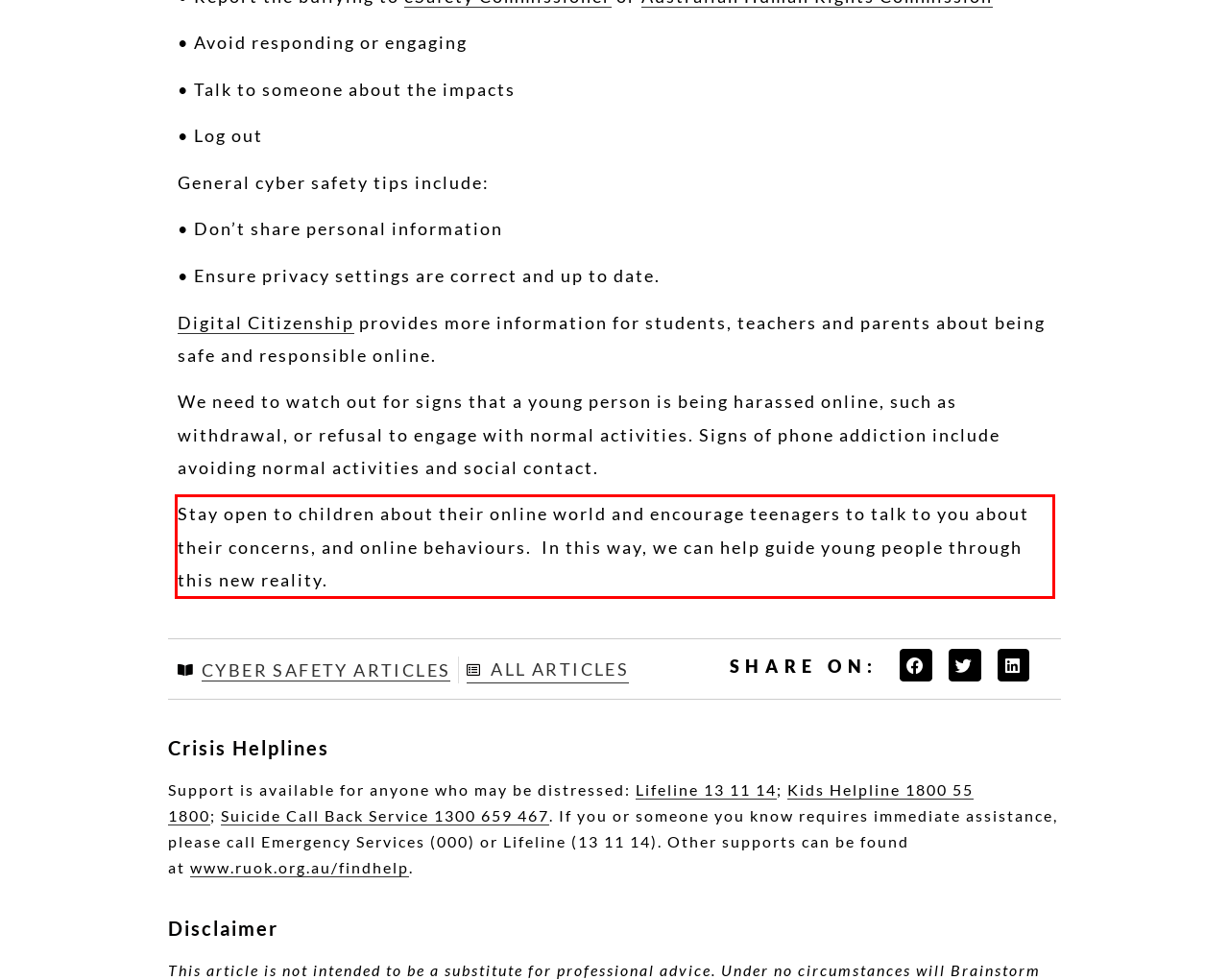Please look at the webpage screenshot and extract the text enclosed by the red bounding box.

Stay open to children about their online world and encourage teenagers to talk to you about their concerns, and online behaviours. In this way, we can help guide young people through this new reality.